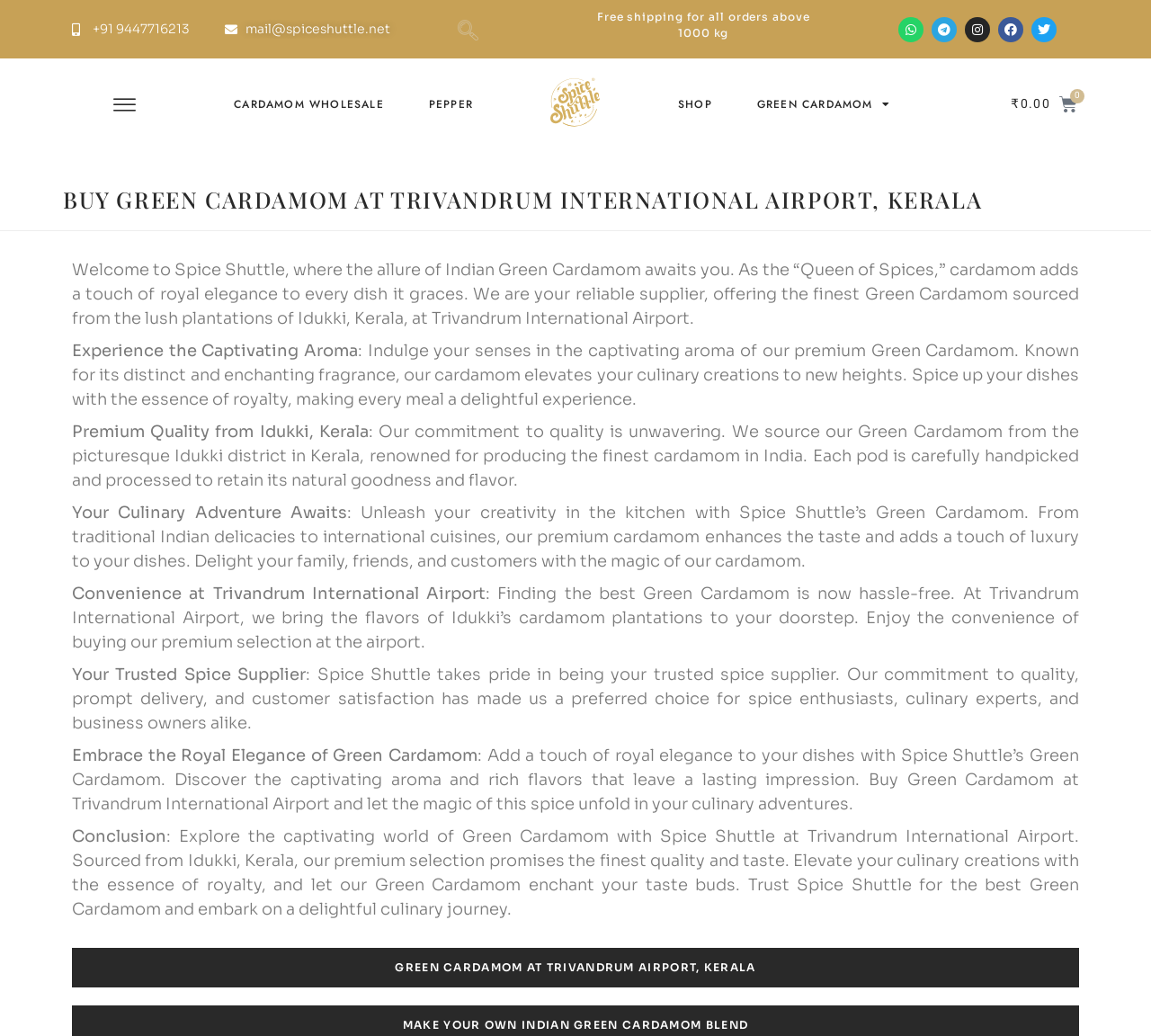Please locate the clickable area by providing the bounding box coordinates to follow this instruction: "Go to the SHOP page".

[0.589, 0.088, 0.619, 0.114]